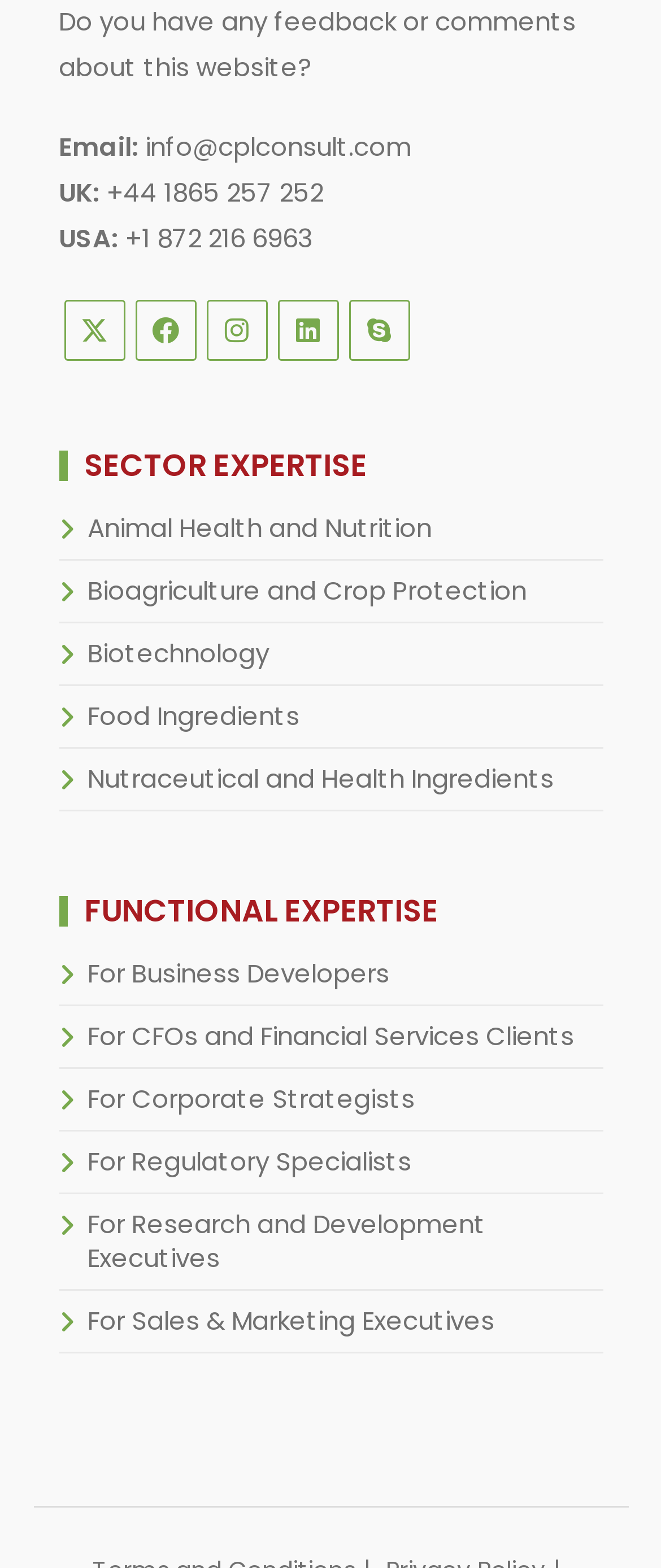How many sector expertise links are there?
Using the image as a reference, answer with just one word or a short phrase.

5